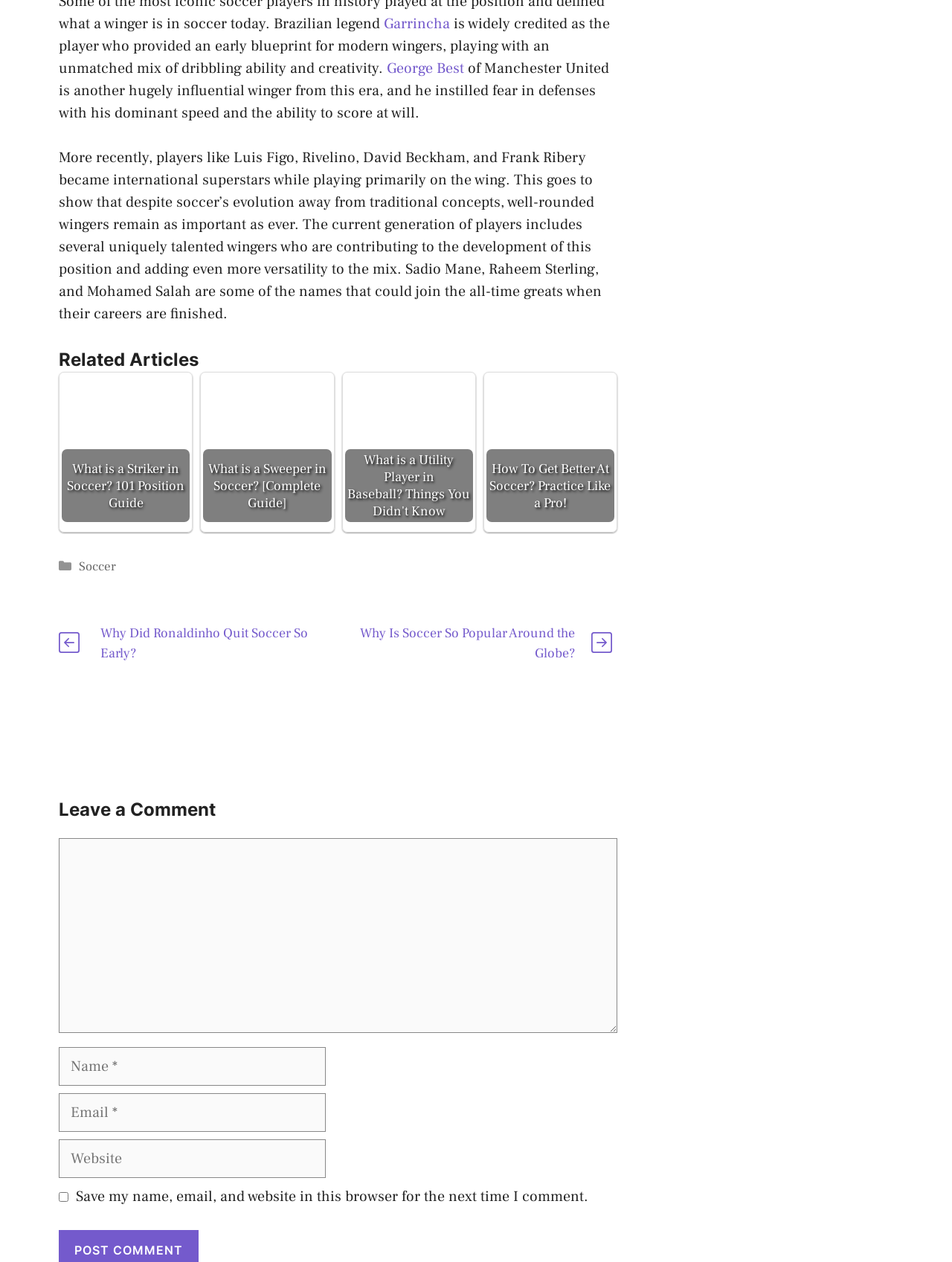What is the purpose of the textbox labeled 'Comment'?
Please look at the screenshot and answer using one word or phrase.

To leave a comment